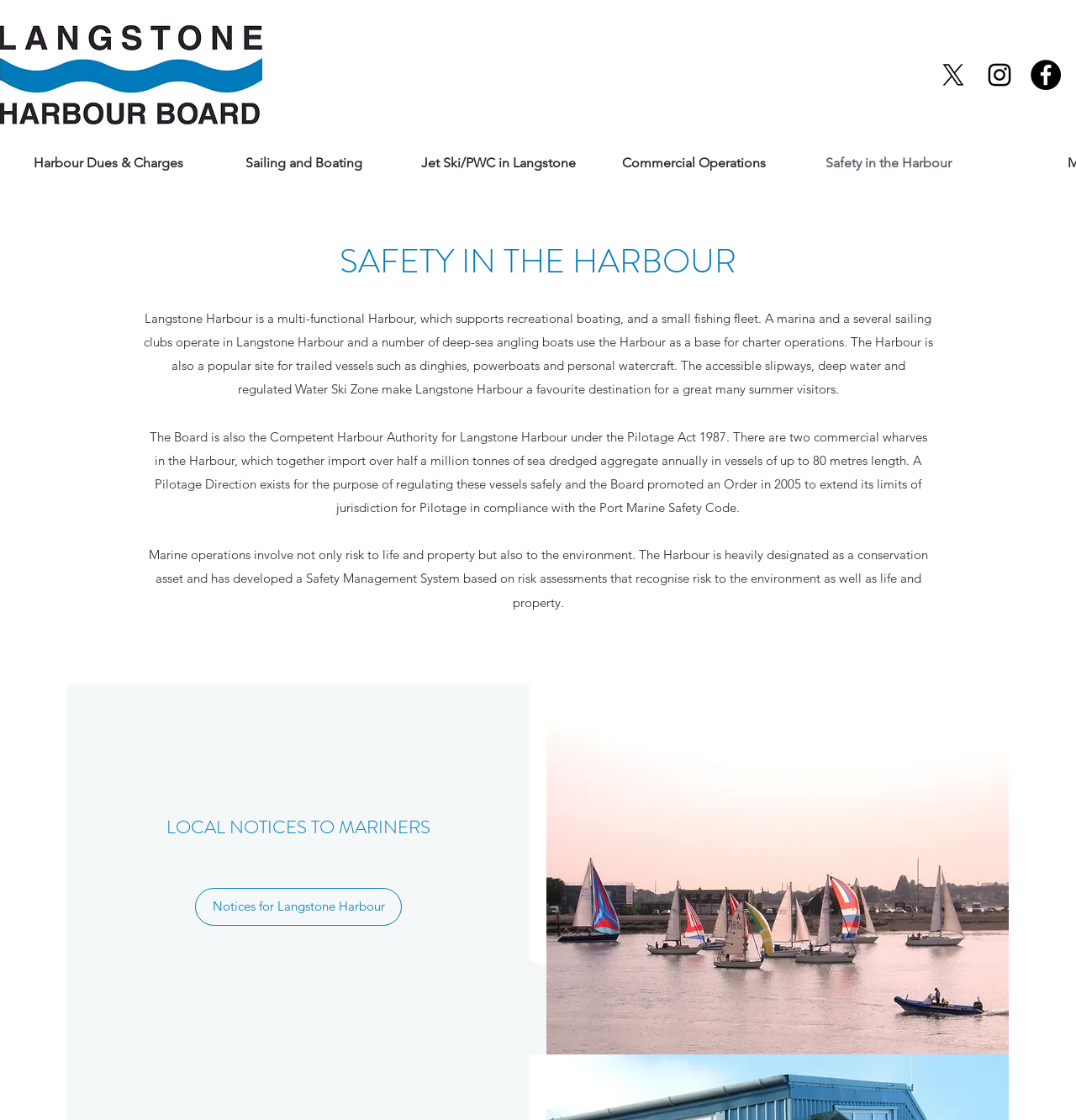Respond with a single word or phrase to the following question:
What is the name of the image shown on the webpage?

ECAboats.JPG